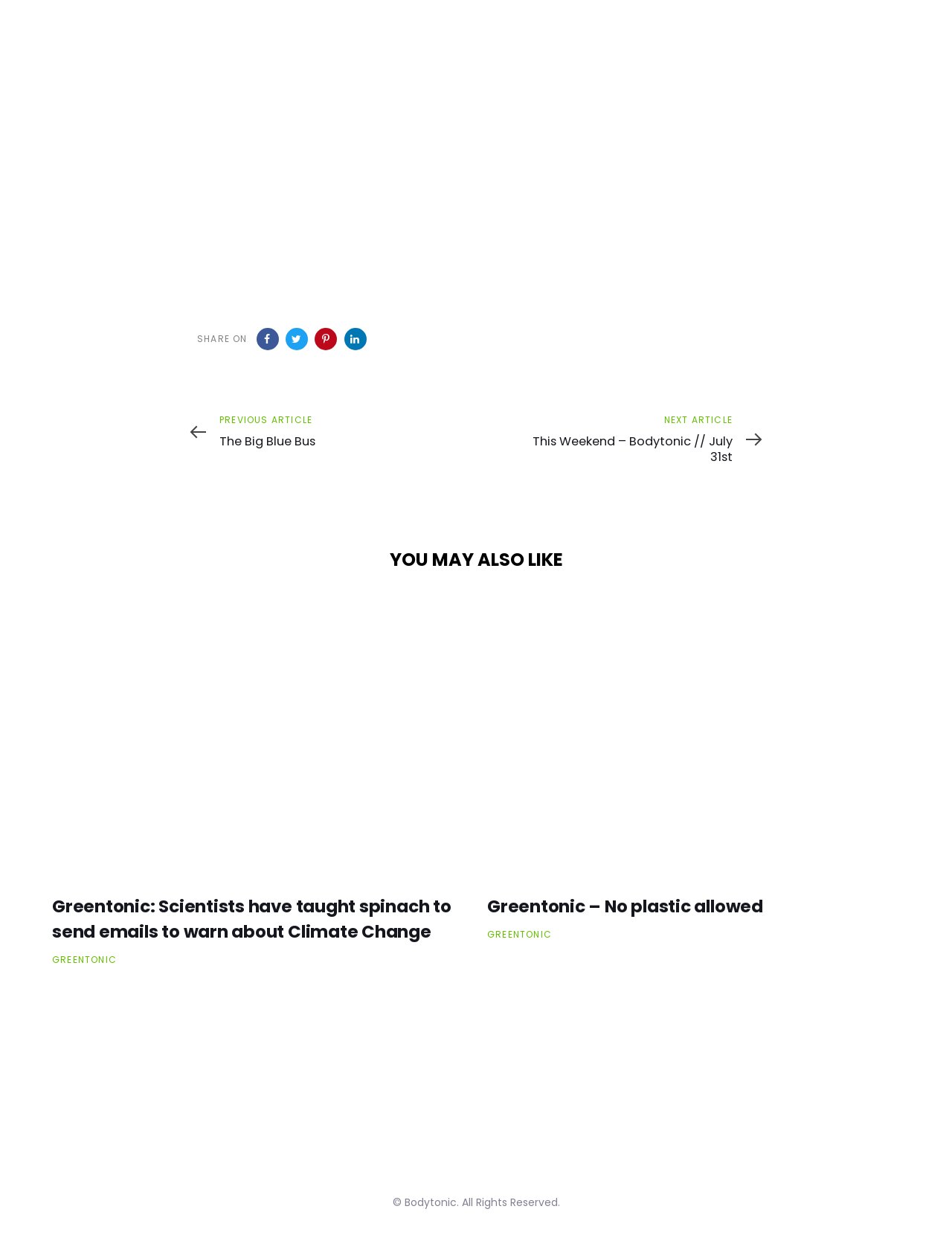Identify the bounding box coordinates of the element to click to follow this instruction: 'Share on Facebook'. Ensure the coordinates are four float values between 0 and 1, provided as [left, top, right, bottom].

[0.269, 0.264, 0.293, 0.282]